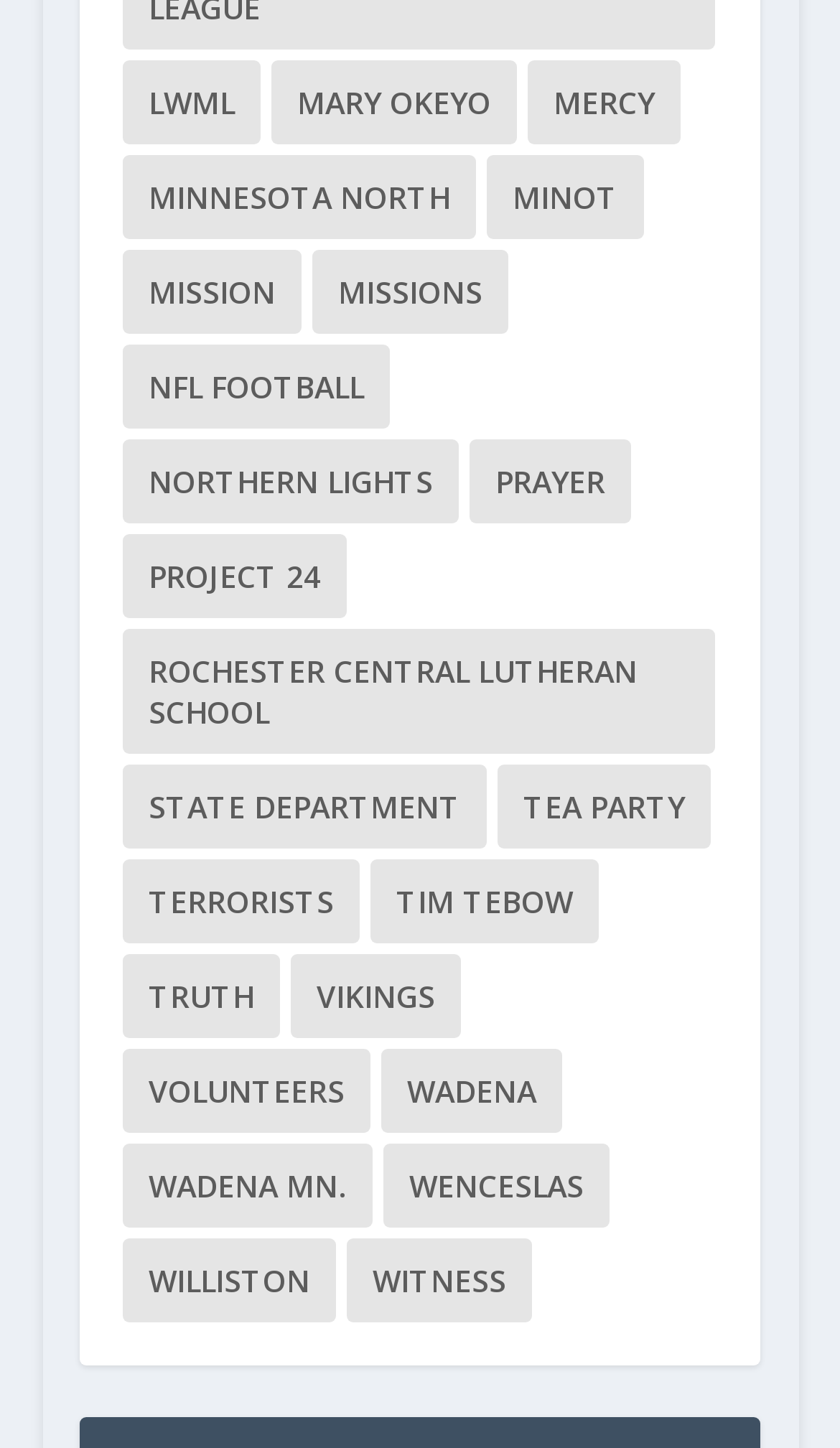Kindly respond to the following question with a single word or a brief phrase: 
What is the vertical position of 'NFL Football' relative to 'Missions'?

Above